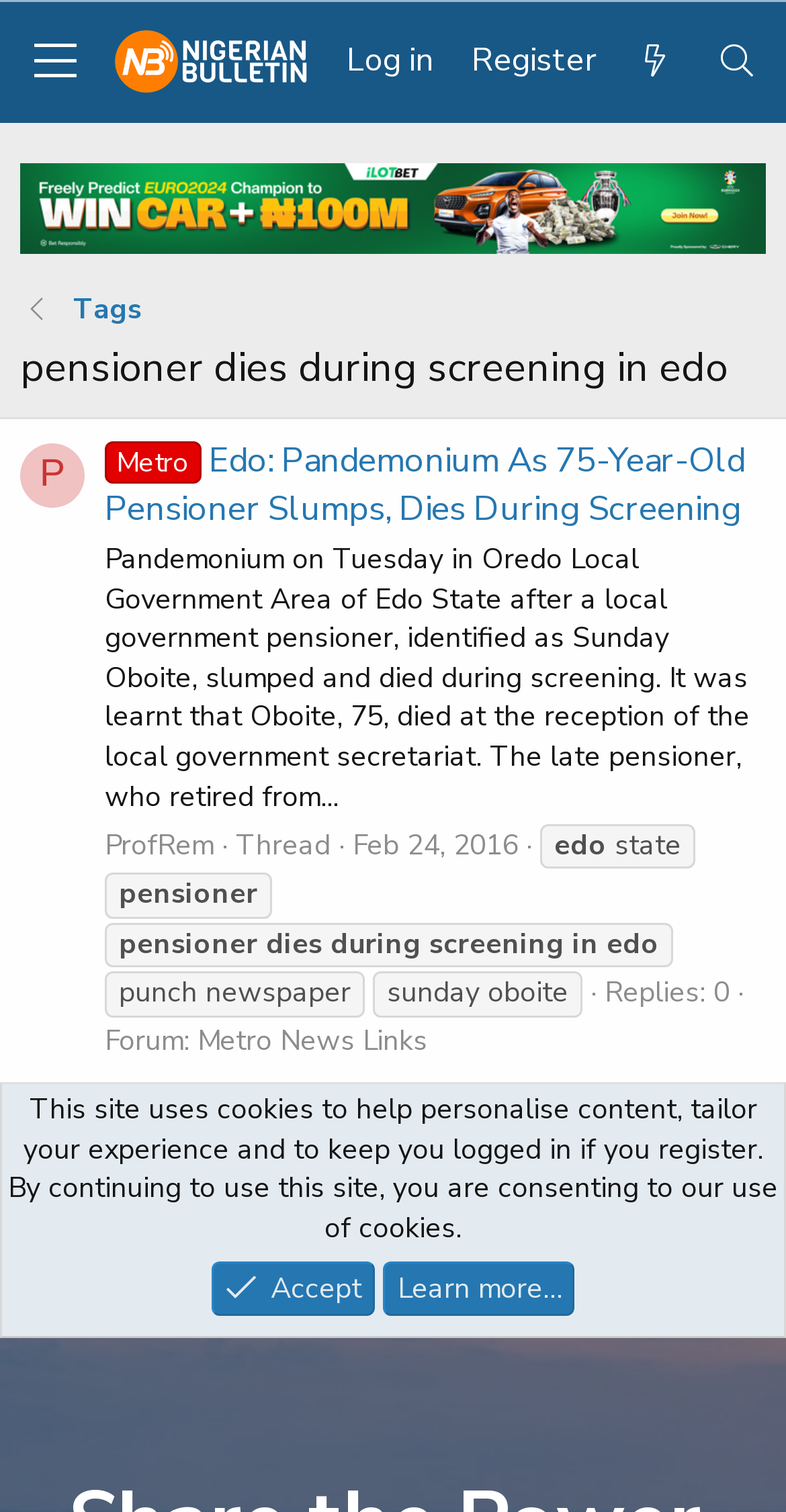Identify the bounding box coordinates of the region that needs to be clicked to carry out this instruction: "Read the news 'Metro Edo: Pandemonium As 75-Year-Old Pensioner Slumps, Dies During Screening'". Provide these coordinates as four float numbers ranging from 0 to 1, i.e., [left, top, right, bottom].

[0.133, 0.289, 0.974, 0.352]